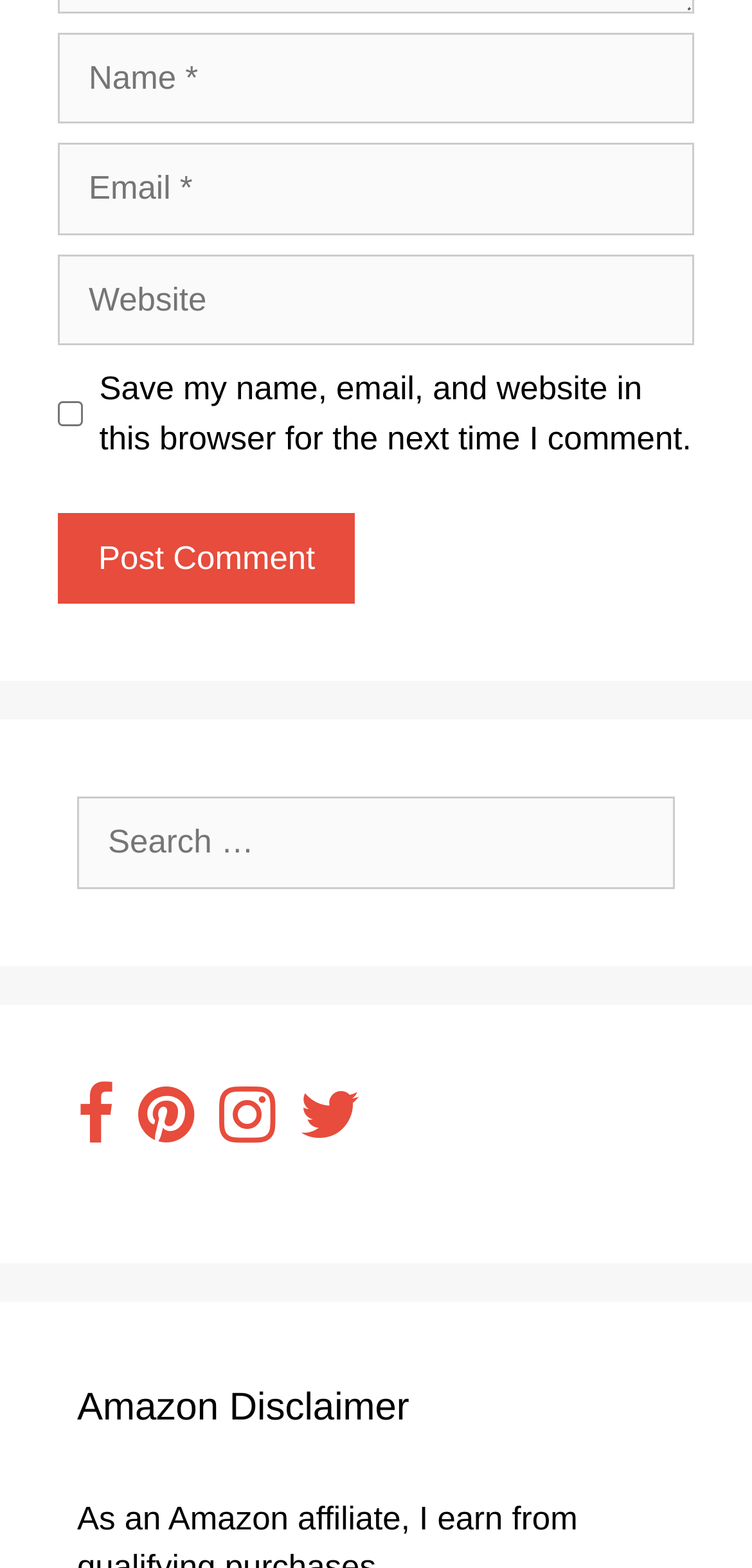Using the provided element description "title="Dominy Collections"", determine the bounding box coordinates of the UI element.

None